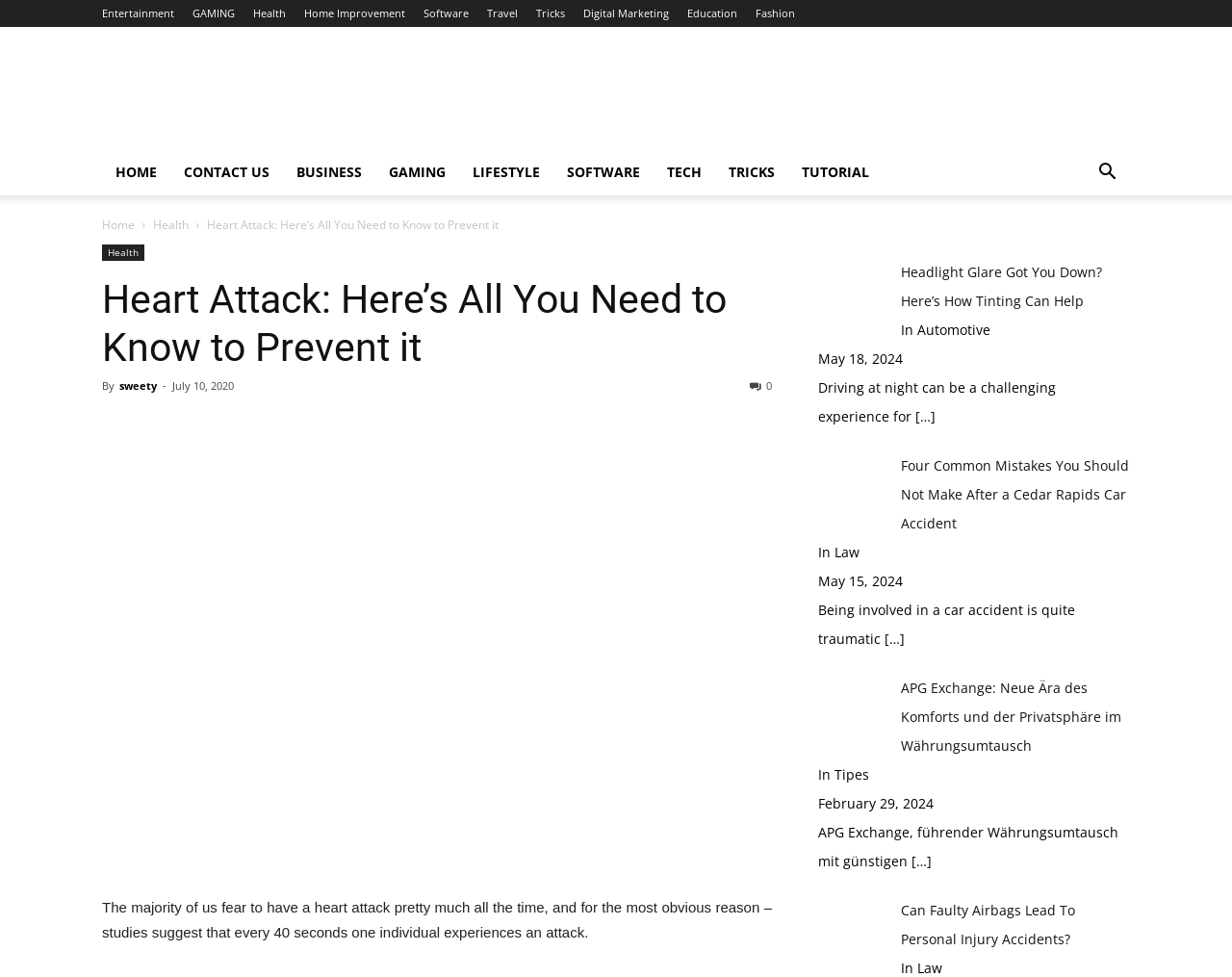Please determine the bounding box coordinates of the section I need to click to accomplish this instruction: "Click on the 'APG Exchange: Neue Ära des Komforts und der Privatsphäre im Währungsumtausch' link".

[0.731, 0.695, 0.91, 0.772]